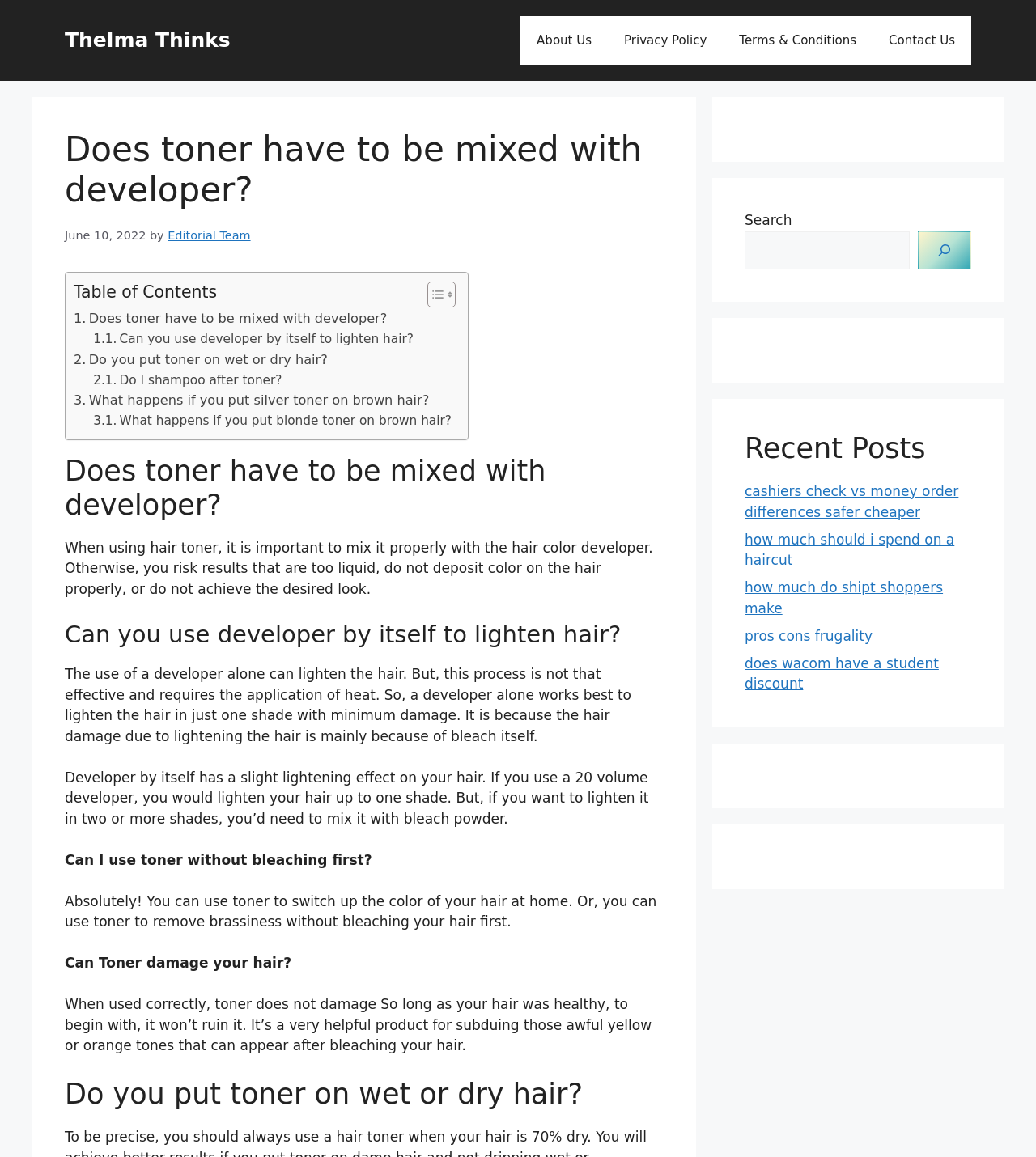Answer the following in one word or a short phrase: 
What is the title of the article?

Does toner have to be mixed with developer?